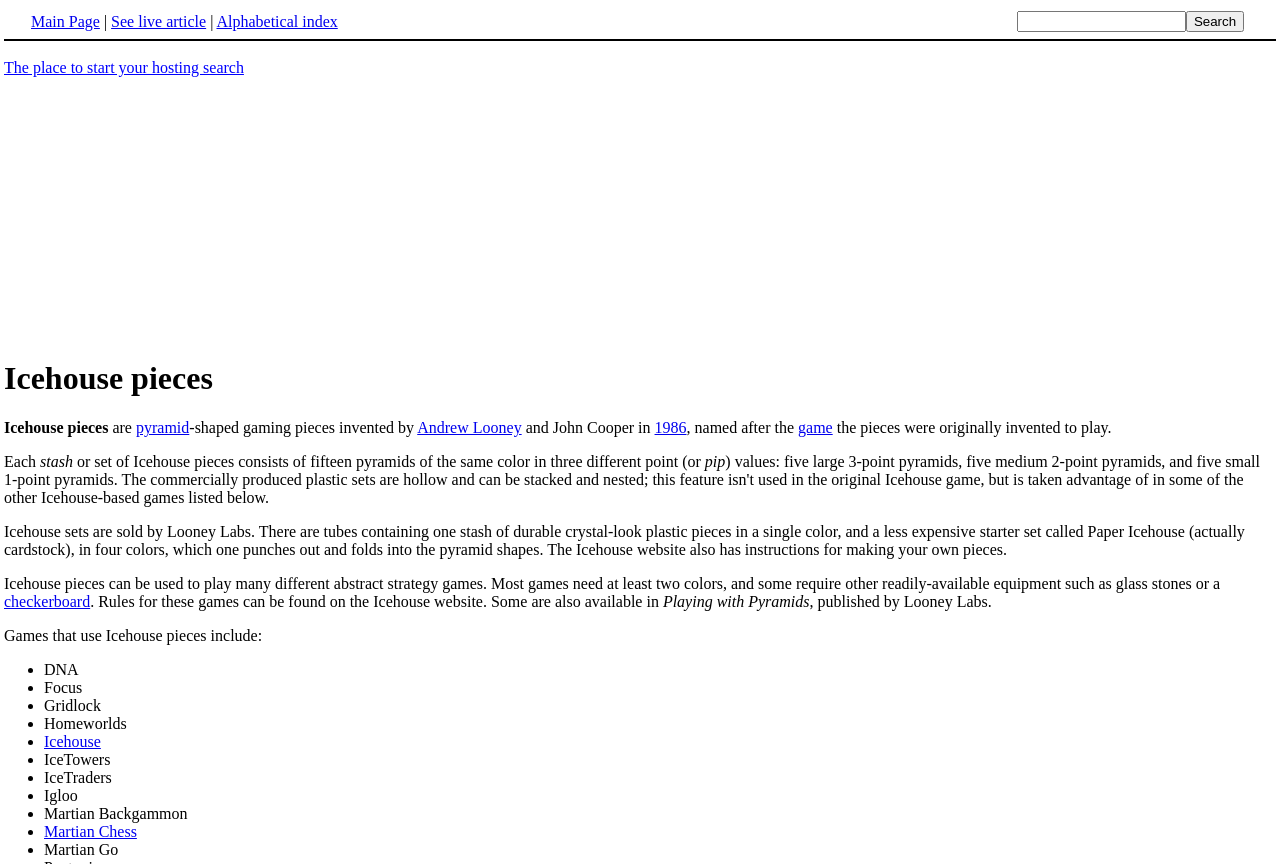Give a one-word or short-phrase answer to the following question: 
What are Icehouse pieces?

Pyramid-shaped gaming pieces